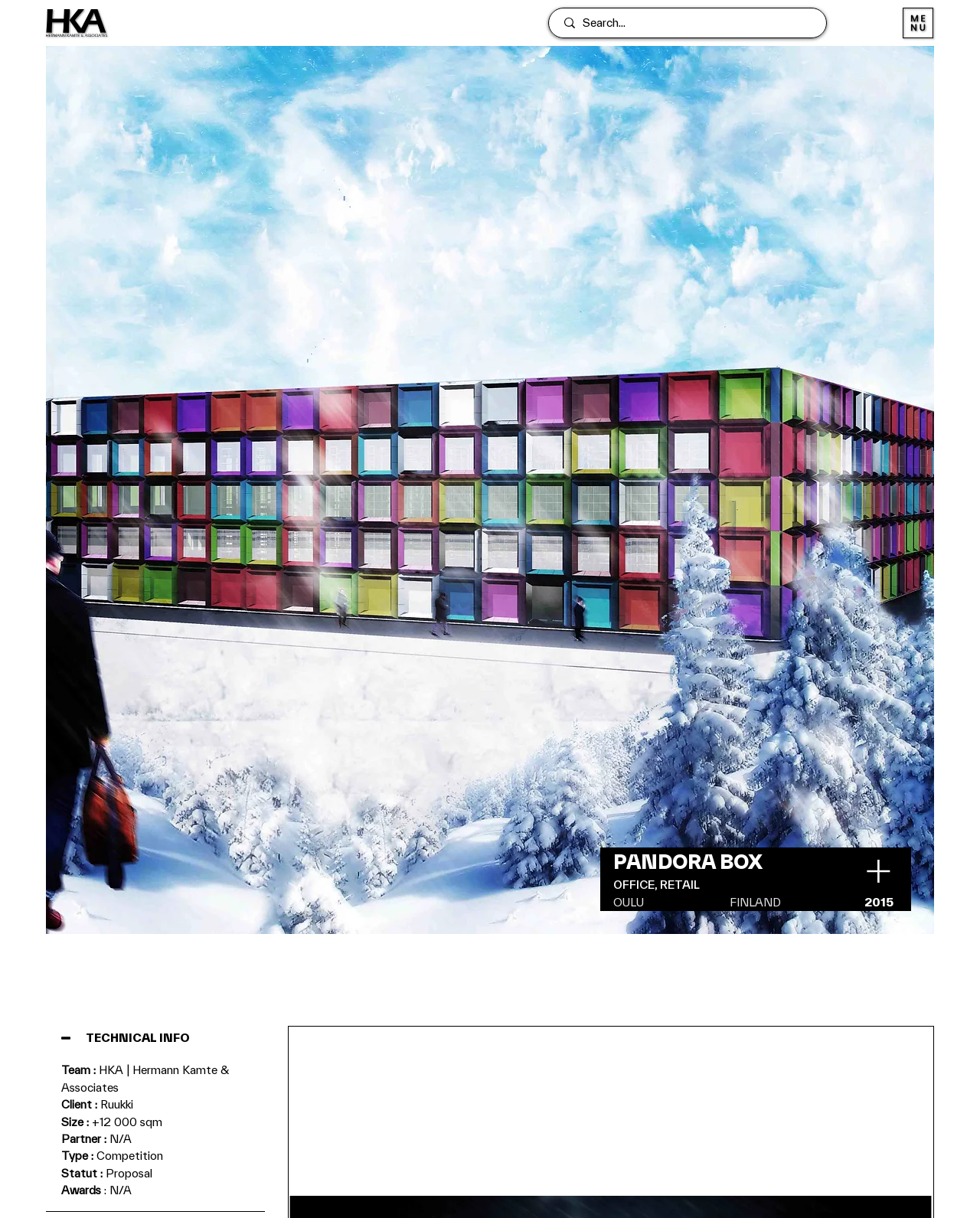What is the location of the project?
Please respond to the question with a detailed and thorough explanation.

I found the answer by looking at the top section of the webpage, where it says 'OULU' and 'FINLAND' below it, indicating that it's the location of the project.